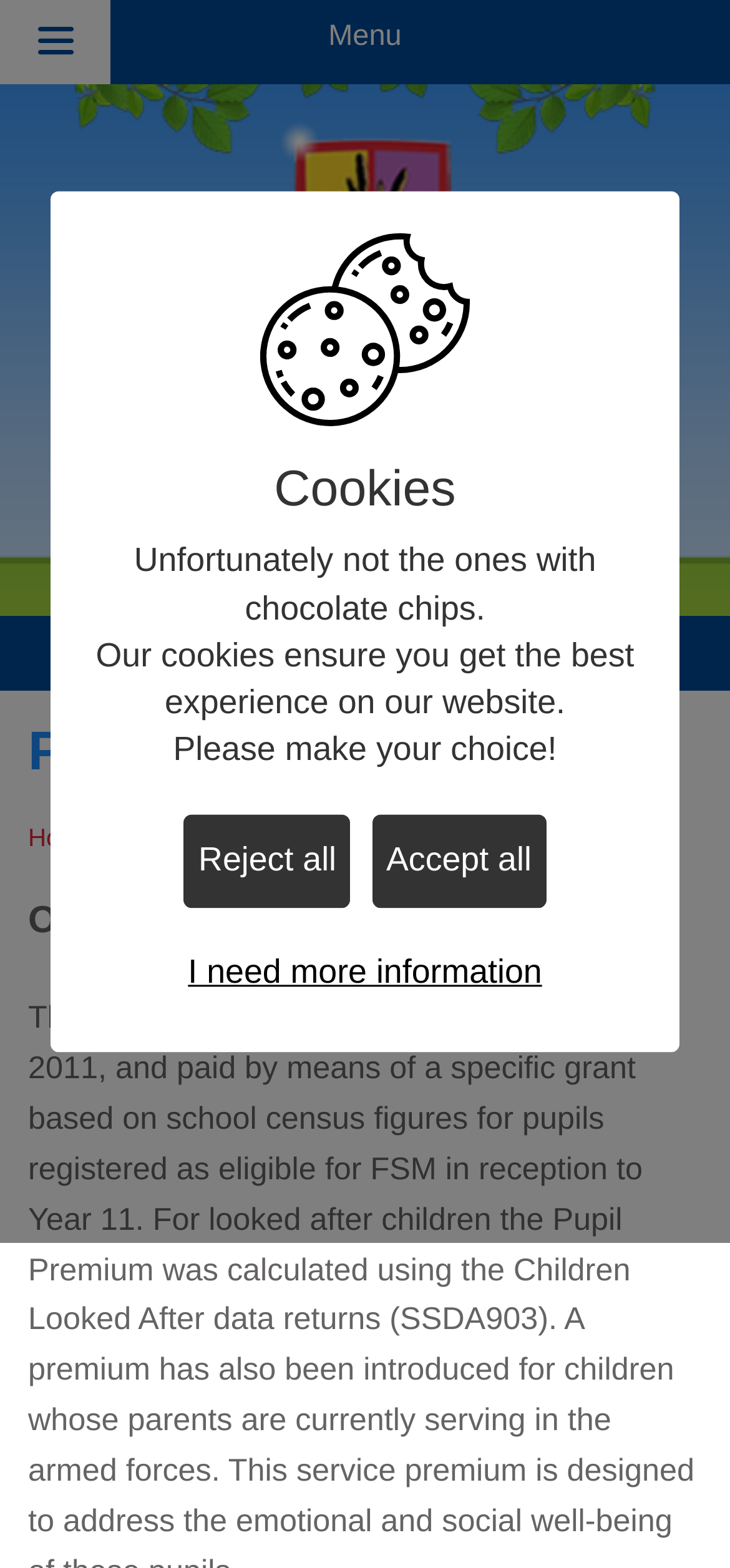What is the topic of the current webpage?
Using the image as a reference, deliver a detailed and thorough answer to the question.

The topic of the current webpage can be determined by looking at the heading on the webpage, which is 'Pupil Premium'. This suggests that the webpage is providing information about the Pupil Premium program.